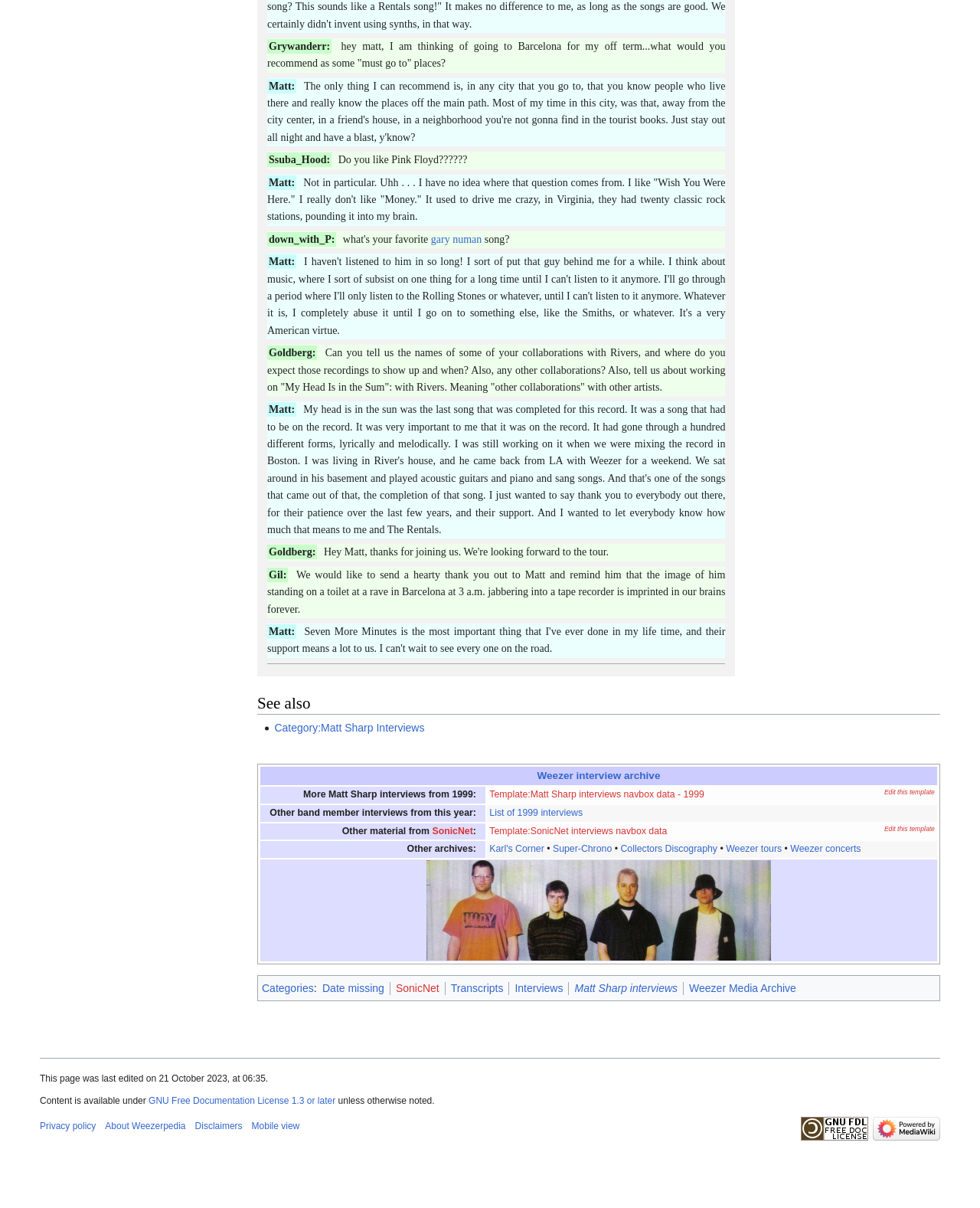Refer to the screenshot and answer the following question in detail:
What is the topic of discussion between Grywanderr and Matt?

In the initial conversation, Grywanderr mentions going to Barcelona for their off-term, and Matt responds with some recommendations, indicating that Barcelona is the topic of discussion.